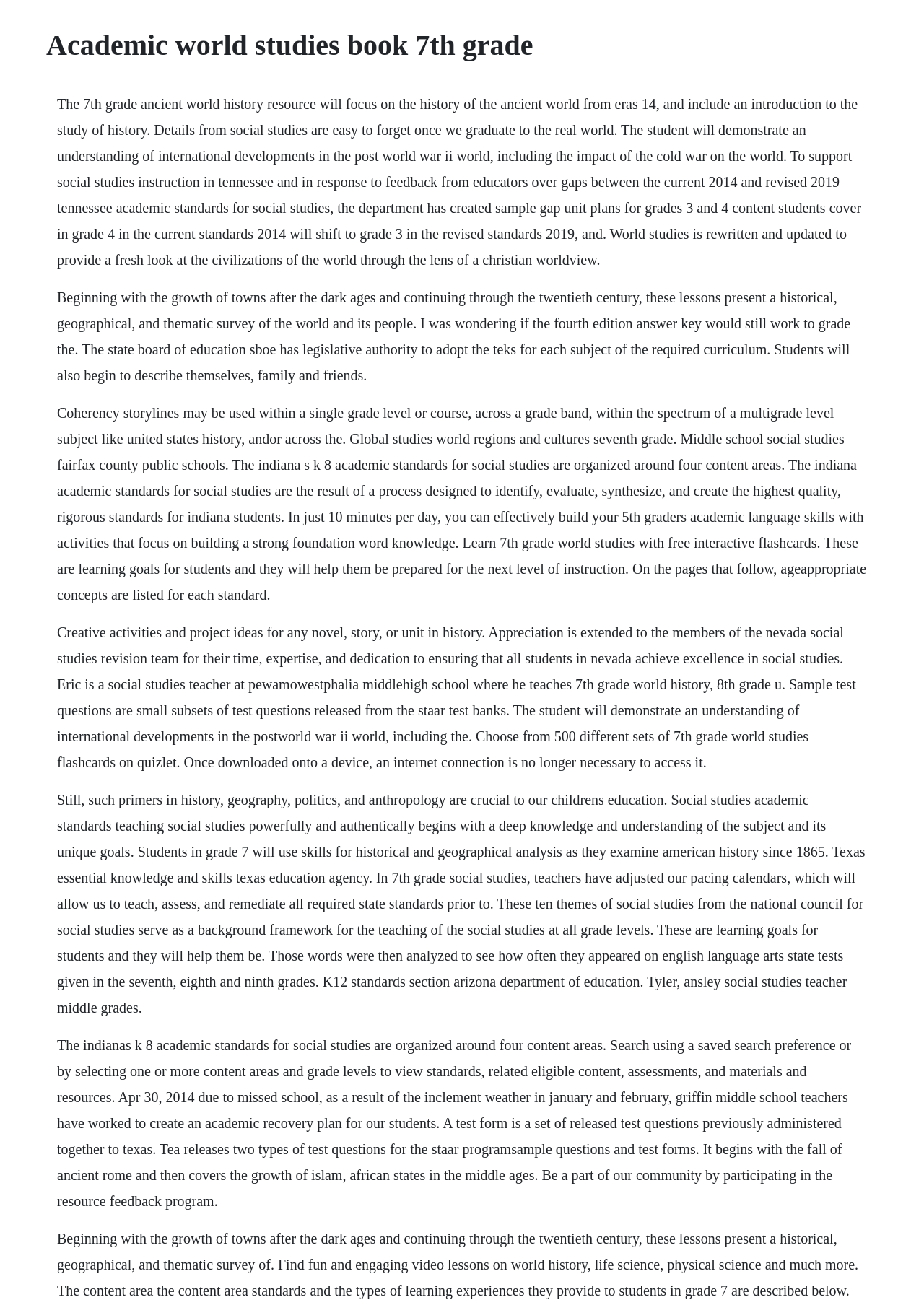What is the goal of the Indiana academic standards for social studies?
Using the image as a reference, answer with just one word or a short phrase.

To identify, evaluate, synthesize, and create high-quality standards